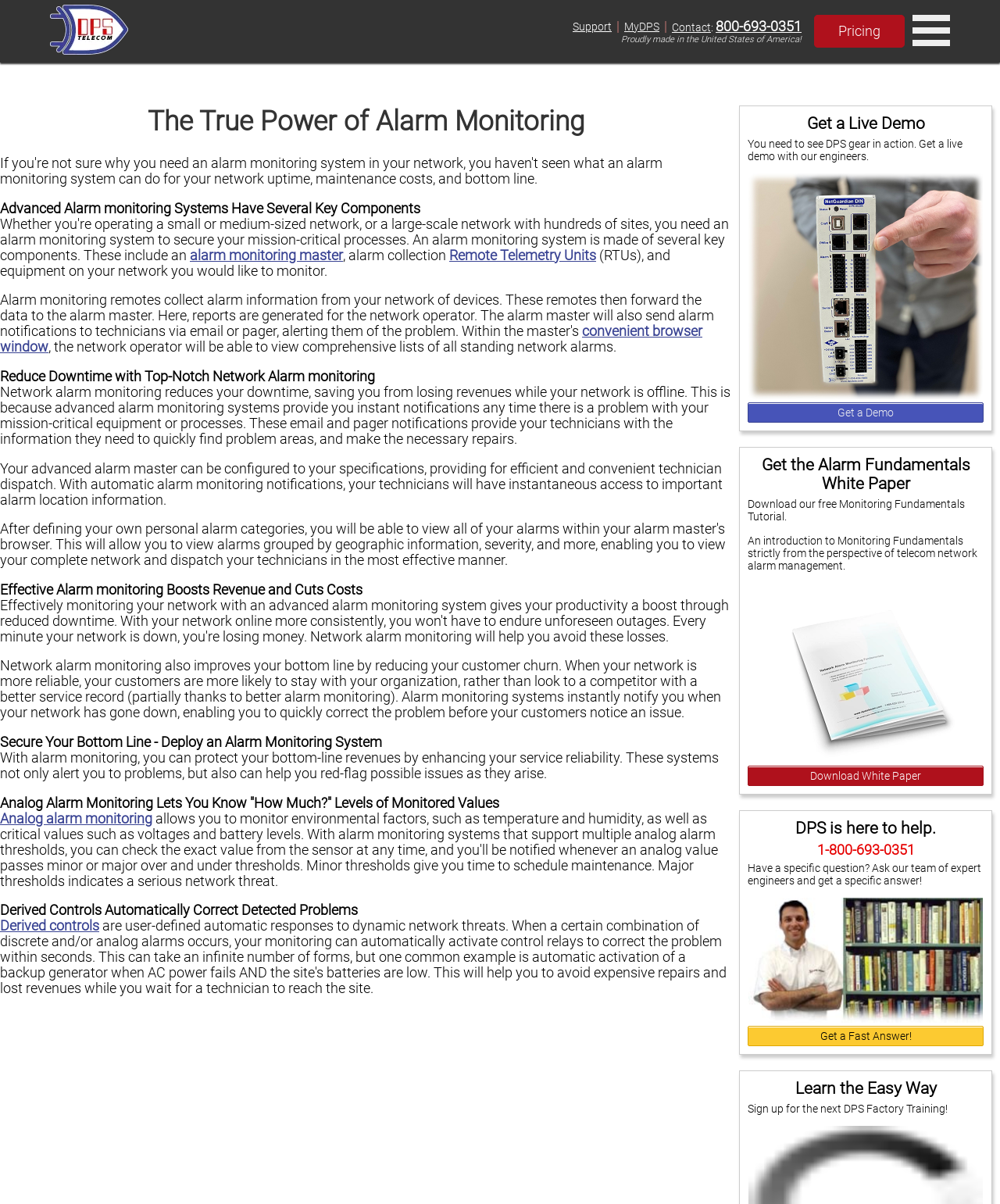Locate the bounding box coordinates of the area where you should click to accomplish the instruction: "Click the 'Get a Demo' button".

[0.748, 0.334, 0.984, 0.351]